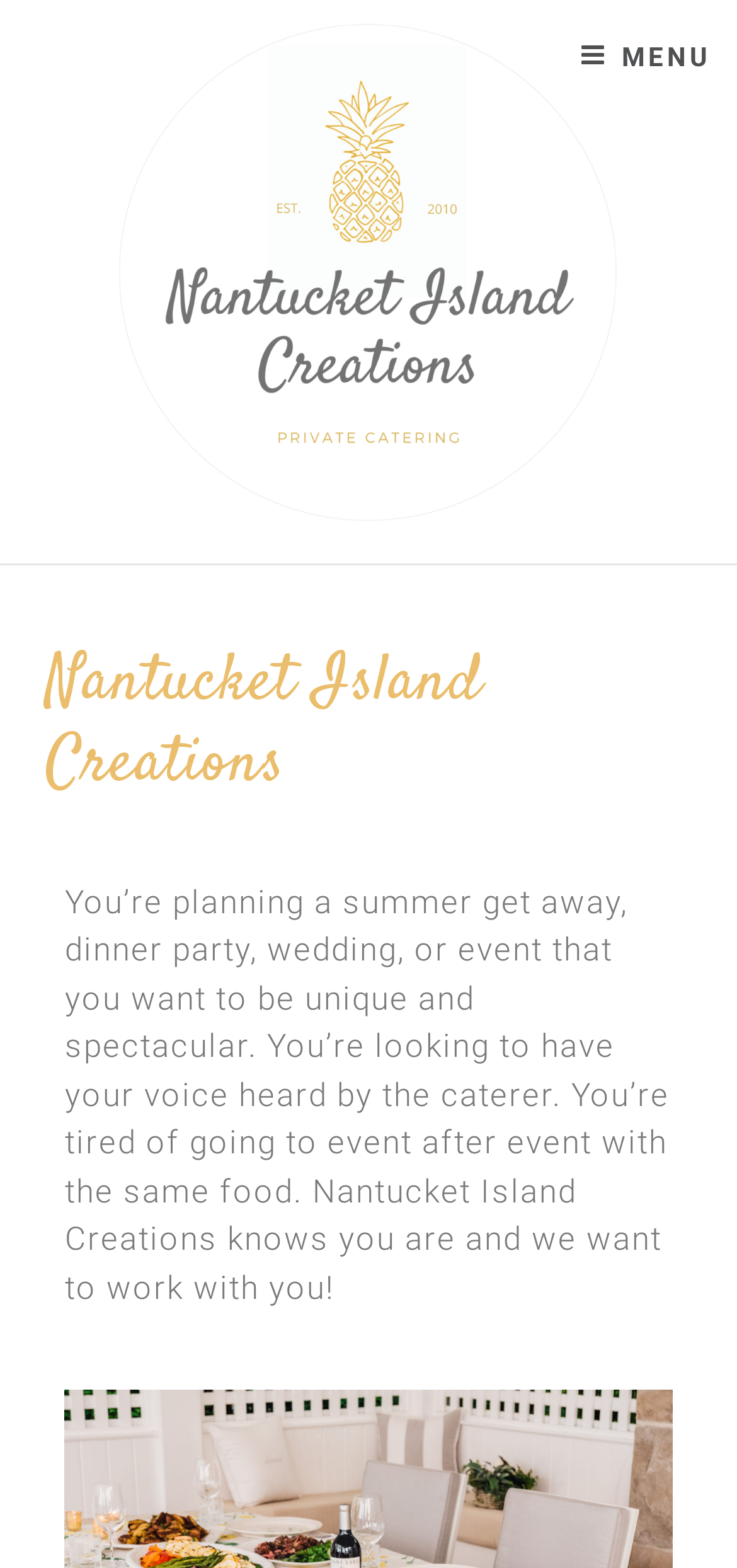What is the tone of the webpage?
Look at the image and respond to the question as thoroughly as possible.

The language used on the webpage, such as 'You’re planning a summer get away, dinner party, wedding, or event that you want to be unique and spectacular' and 'You’re tired of going to event after event with the same food', creates an inviting tone, suggesting that Nantucket Island Creations is approachable and willing to work with clients to create a memorable experience.